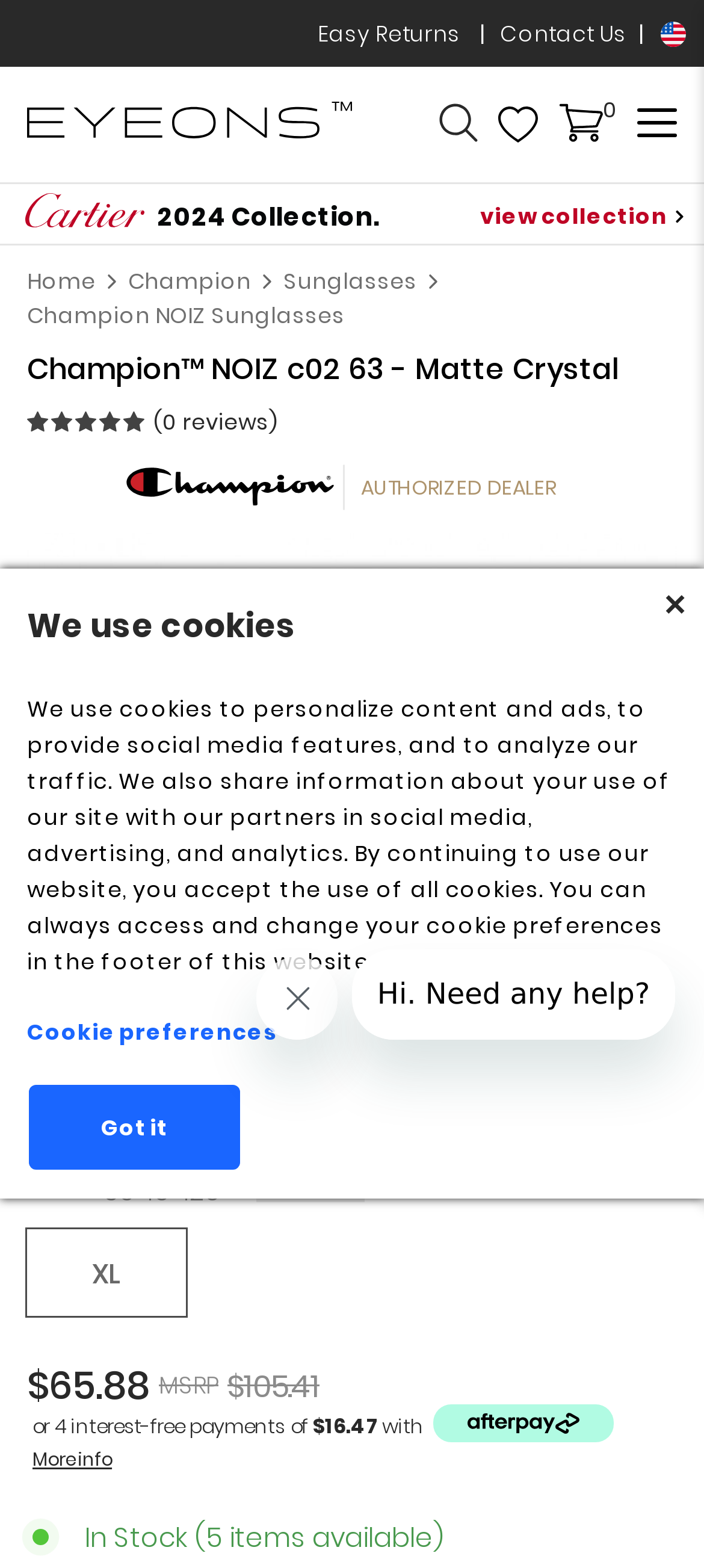Create a detailed narrative of the webpage’s visual and textual elements.

This webpage is about Champion NOIZ c02 63 Matte Crystal Sunglasses. At the top, there is a navigation bar with links to "Contact Us", "Easy Returns", and a language selection button. The logo of the website is located on the left side of the navigation bar, accompanied by a wishlist and cart button on the right side. 

Below the navigation bar, there is a promotional banner advertising the 2024 Collection. The main content of the webpage is divided into two sections. On the left side, there is a product image and a heading that reads "Champion™ NOIZ c02 63 - Matte Crystal". Below the heading, there is a rating section with zero reviews, followed by a section indicating that the website is an authorized Champion dealer.

On the right side, there is a product description section that includes the price of the sunglasses, which is $65.88, and an option to pay in four interest-free installments of $16.47. There is also a section that displays the color and size options for the sunglasses, with the current selection being Matte Crystal / Soft Silver Flash and 63-15-125, respectively. A size chart link is provided below the size options.

At the bottom of the webpage, there is a notification about the use of cookies, which can be dismissed by clicking the "Got it" button. There is also a link to access and change cookie preferences.